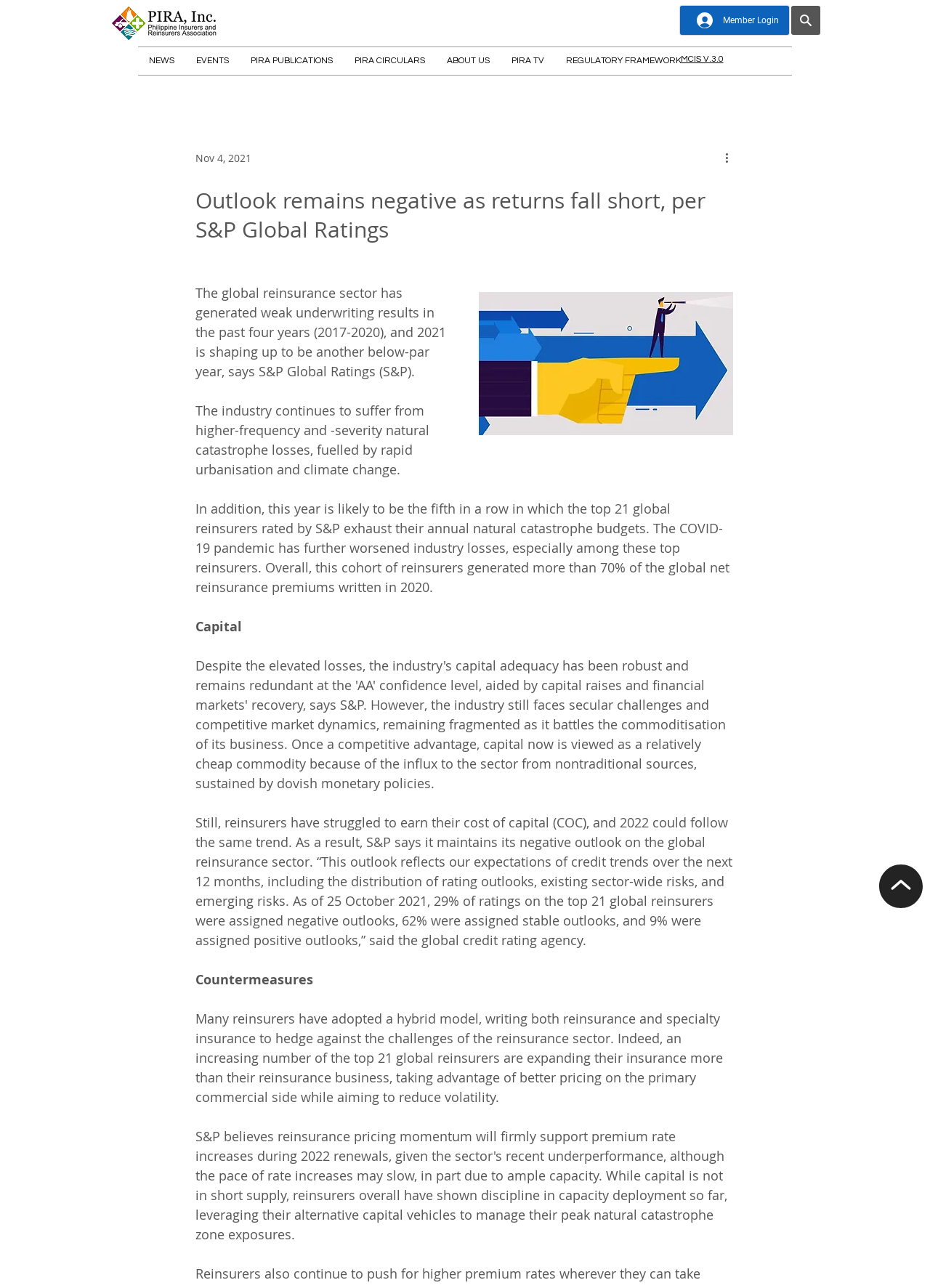Please find the bounding box coordinates of the clickable region needed to complete the following instruction: "Search the website". The bounding box coordinates must consist of four float numbers between 0 and 1, i.e., [left, top, right, bottom].

[0.851, 0.005, 0.882, 0.027]